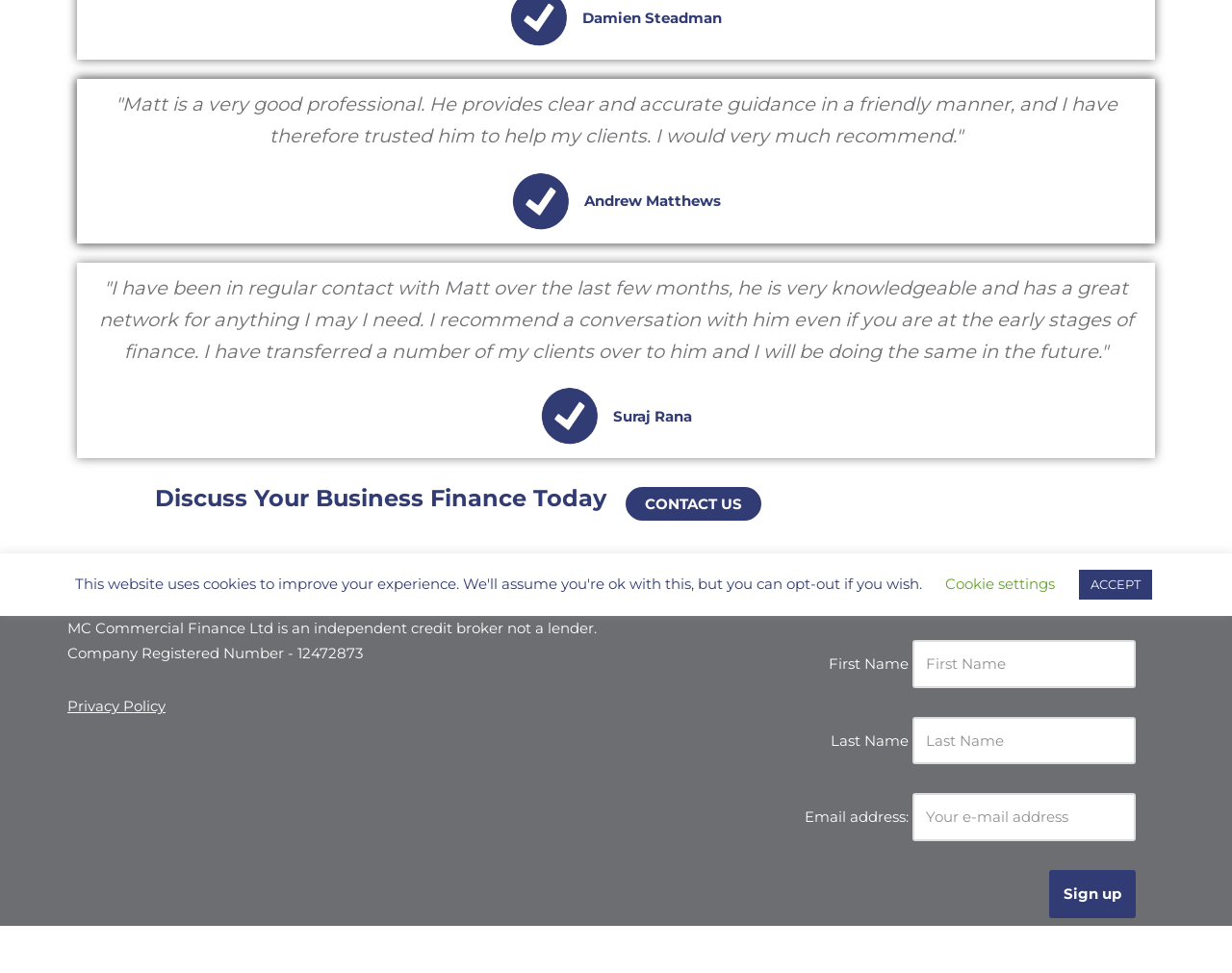Extract the bounding box for the UI element that matches this description: "ACCEPT".

[0.876, 0.586, 0.935, 0.616]